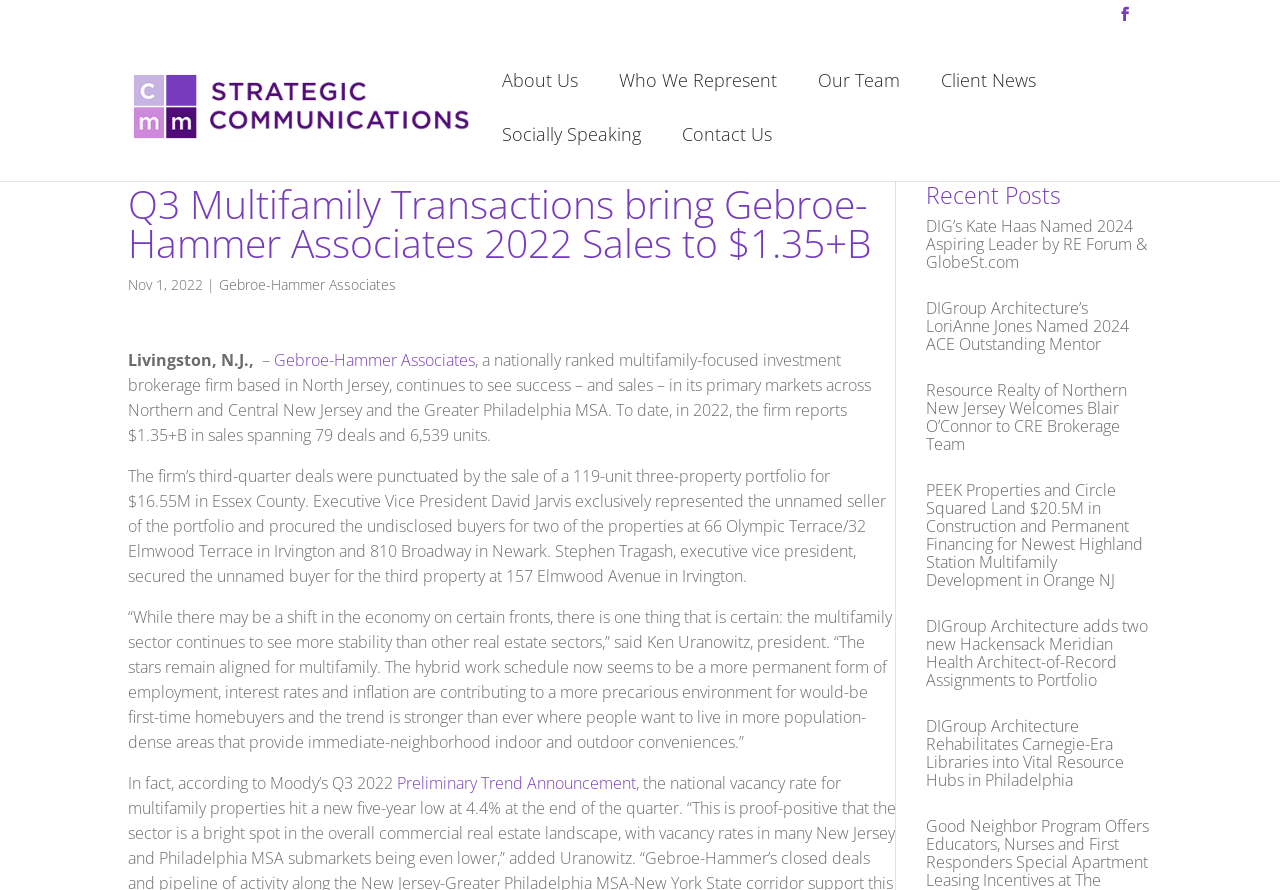Locate the bounding box coordinates of the element you need to click to accomplish the task described by this instruction: "View the recent post about DIG’s Kate Haas".

[0.723, 0.242, 0.896, 0.307]